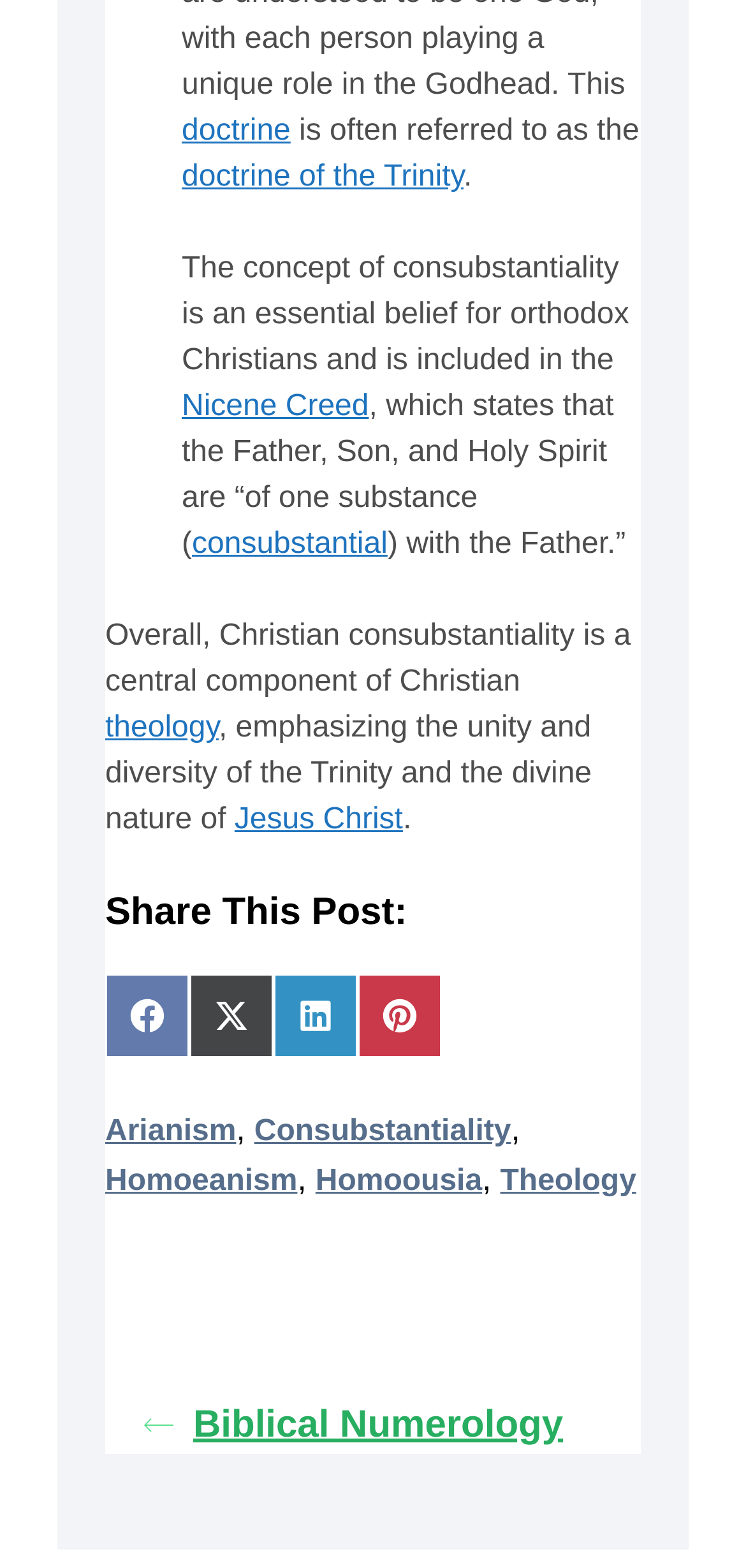Show the bounding box coordinates for the element that needs to be clicked to execute the following instruction: "Share this post on Facebook". Provide the coordinates in the form of four float numbers between 0 and 1, i.e., [left, top, right, bottom].

[0.141, 0.621, 0.254, 0.675]